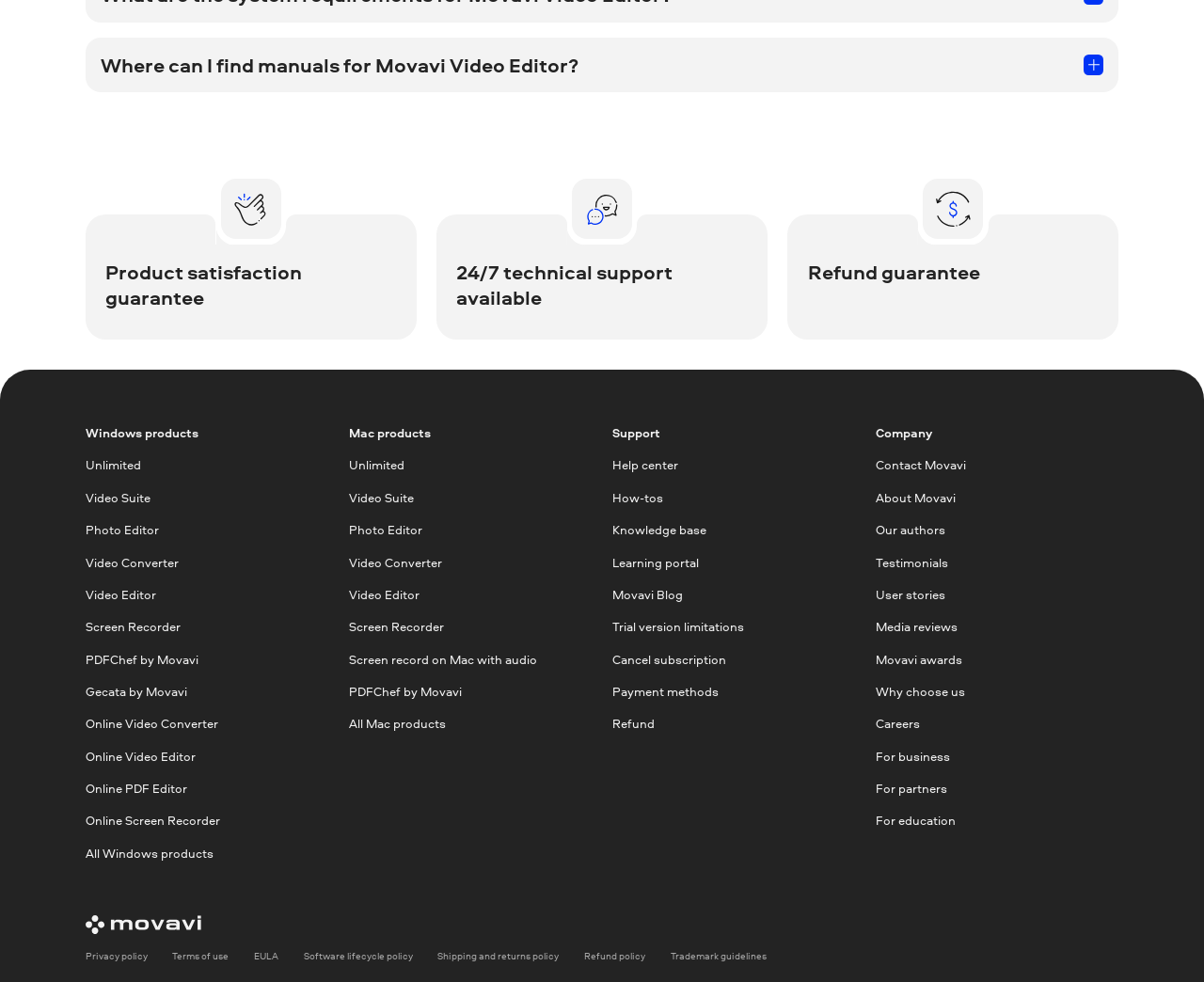Please locate the bounding box coordinates of the element that should be clicked to complete the given instruction: "Click on the 'Video Editor' link under Windows products".

[0.071, 0.598, 0.273, 0.615]